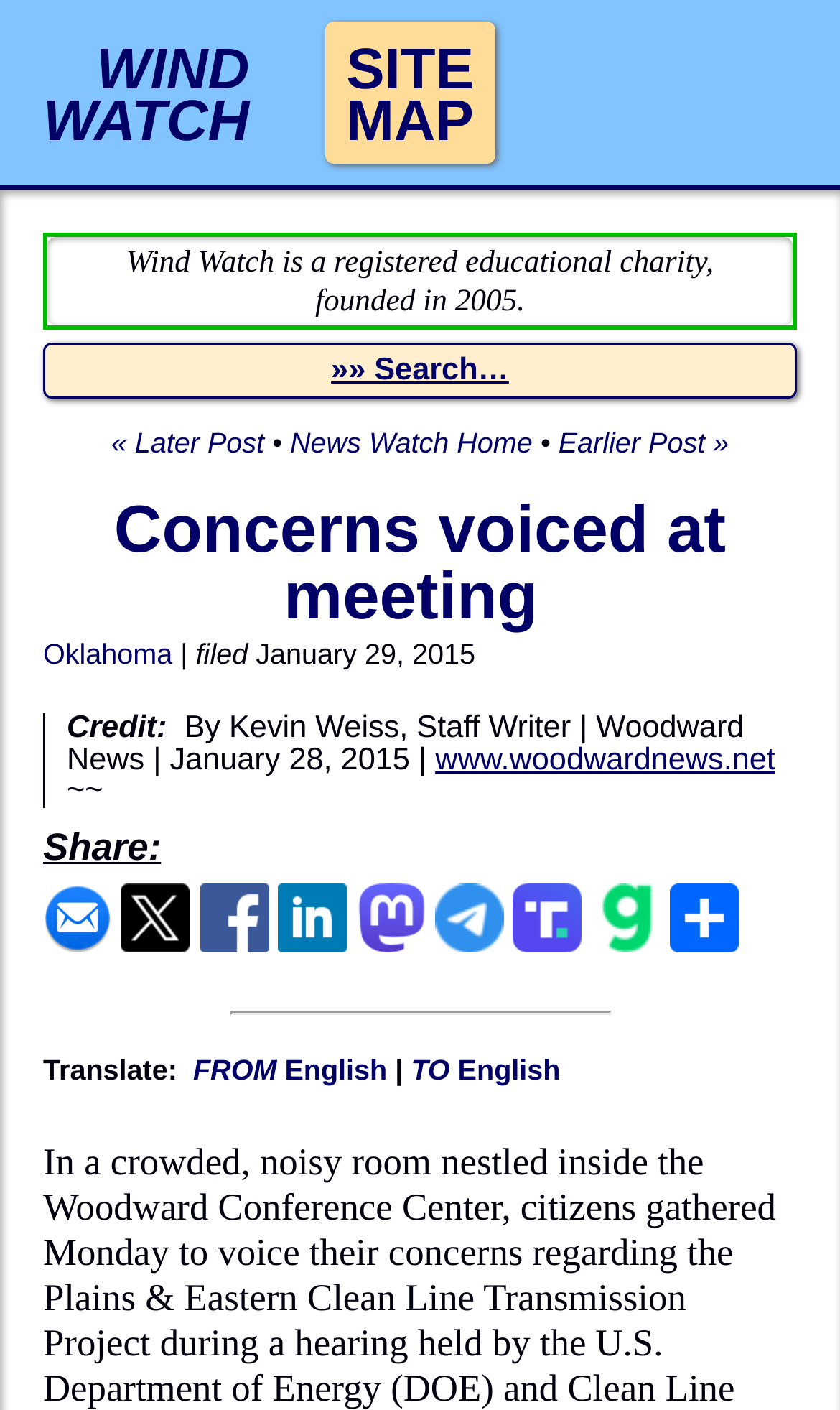Find the bounding box coordinates for the area that should be clicked to accomplish the instruction: "Learn about Billy Horschel's career".

None